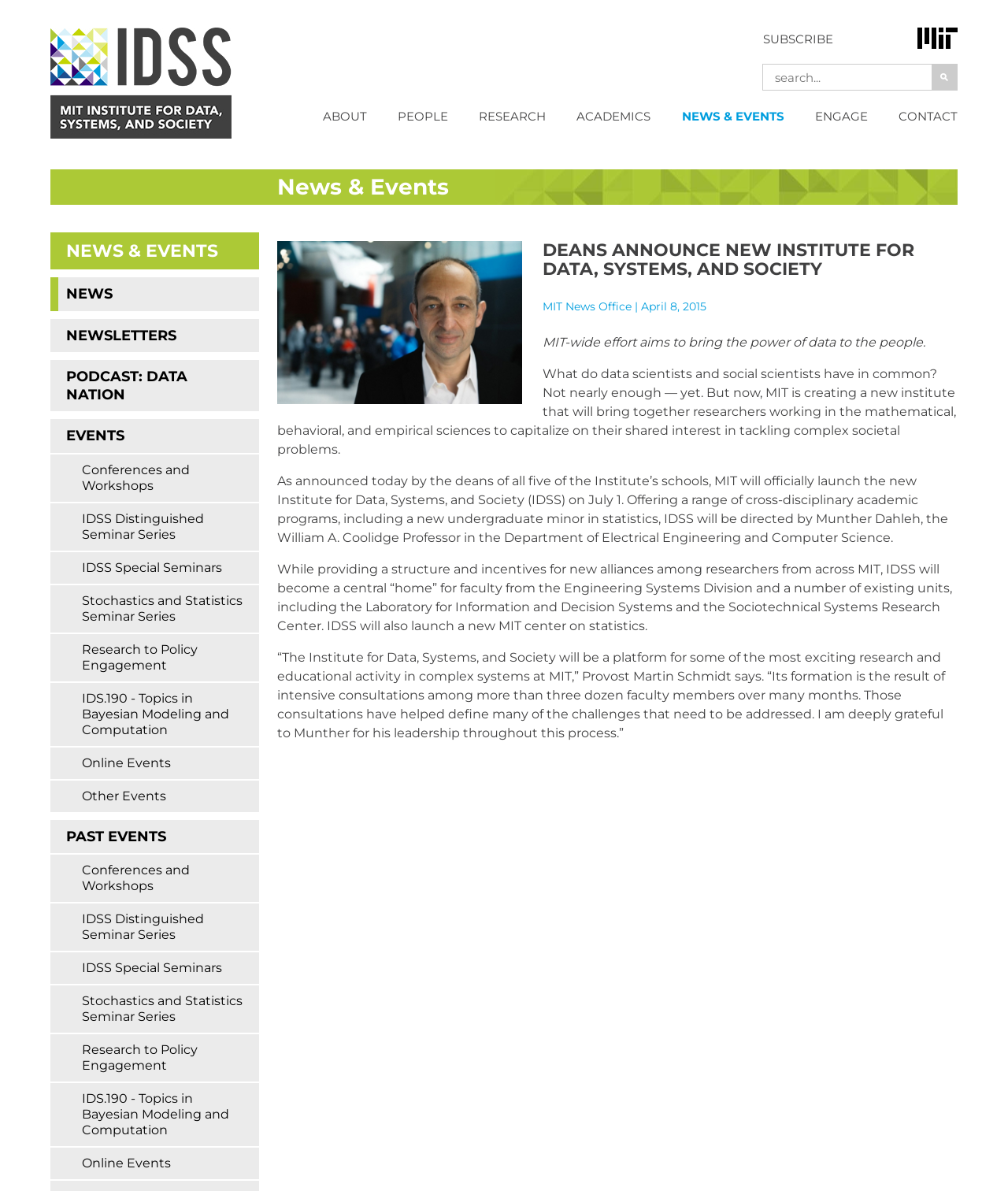Where is the MIT logo located on the webpage?
Give a single word or phrase as your answer by examining the image.

Top right